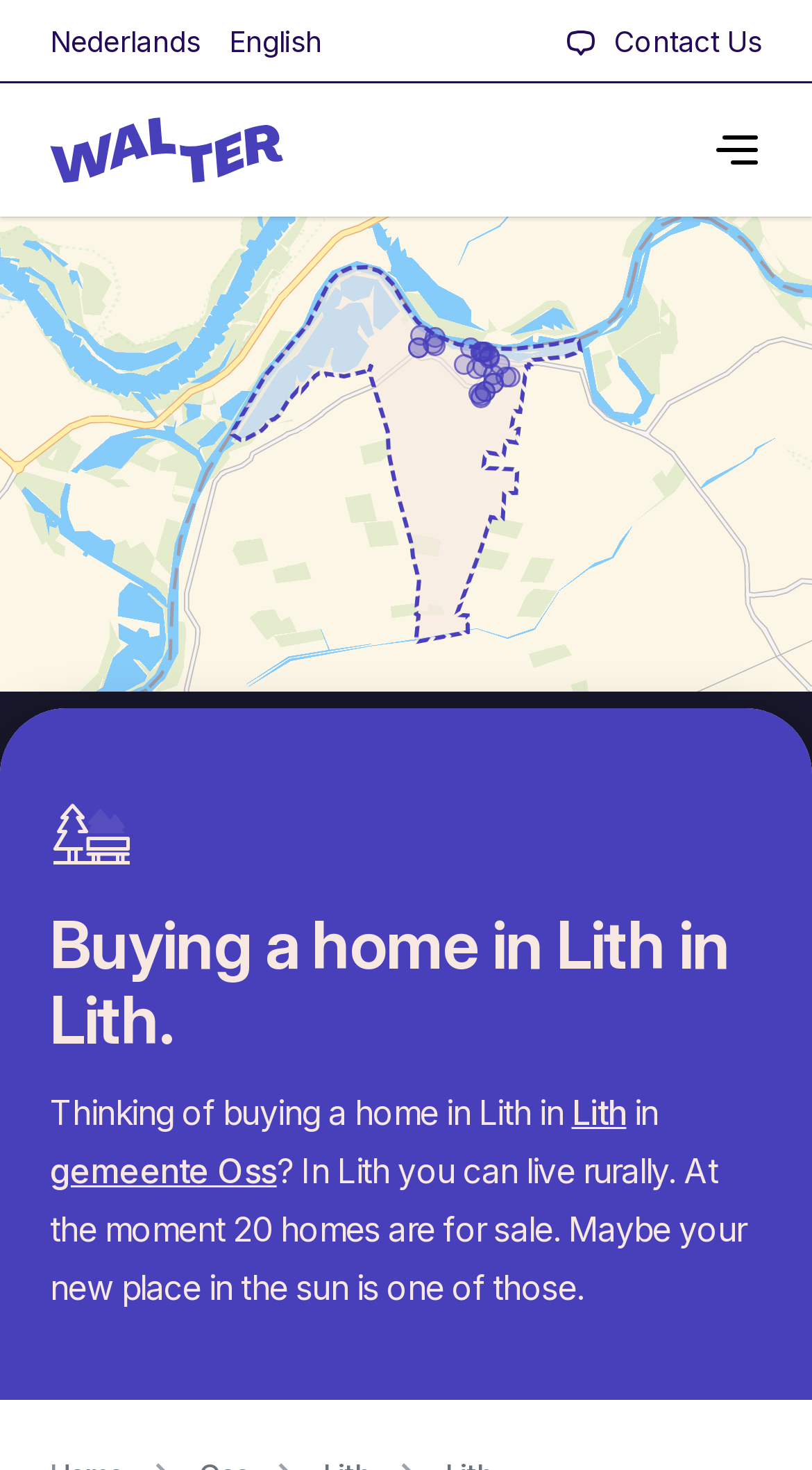What type of environment can you live in Lith?
Please analyze the image and answer the question with as much detail as possible.

I found this information by reading the text on the webpage, which states 'In Lith you can live rurally.'